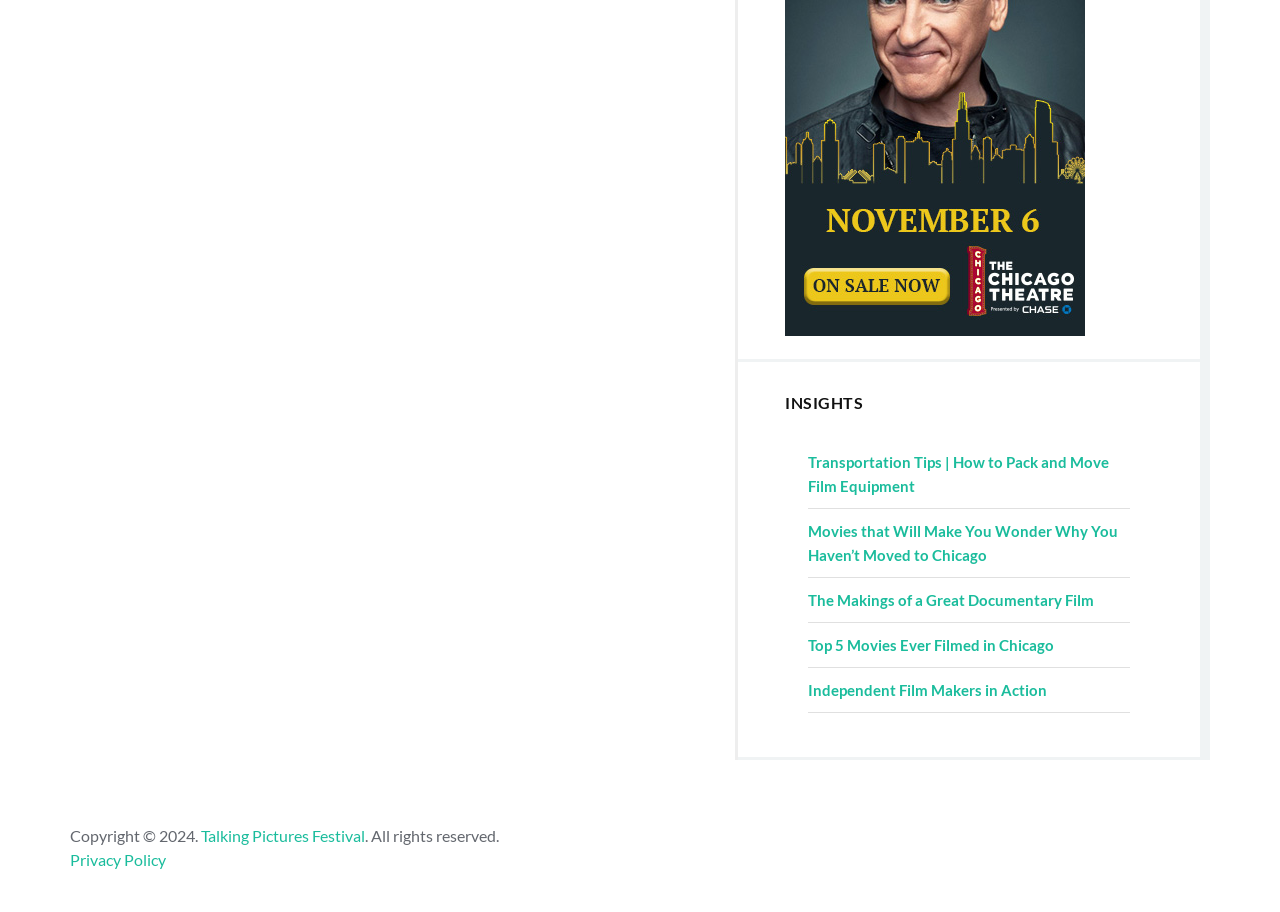What is the name of the festival mentioned at the bottom of the page? Based on the screenshot, please respond with a single word or phrase.

Talking Pictures Festival